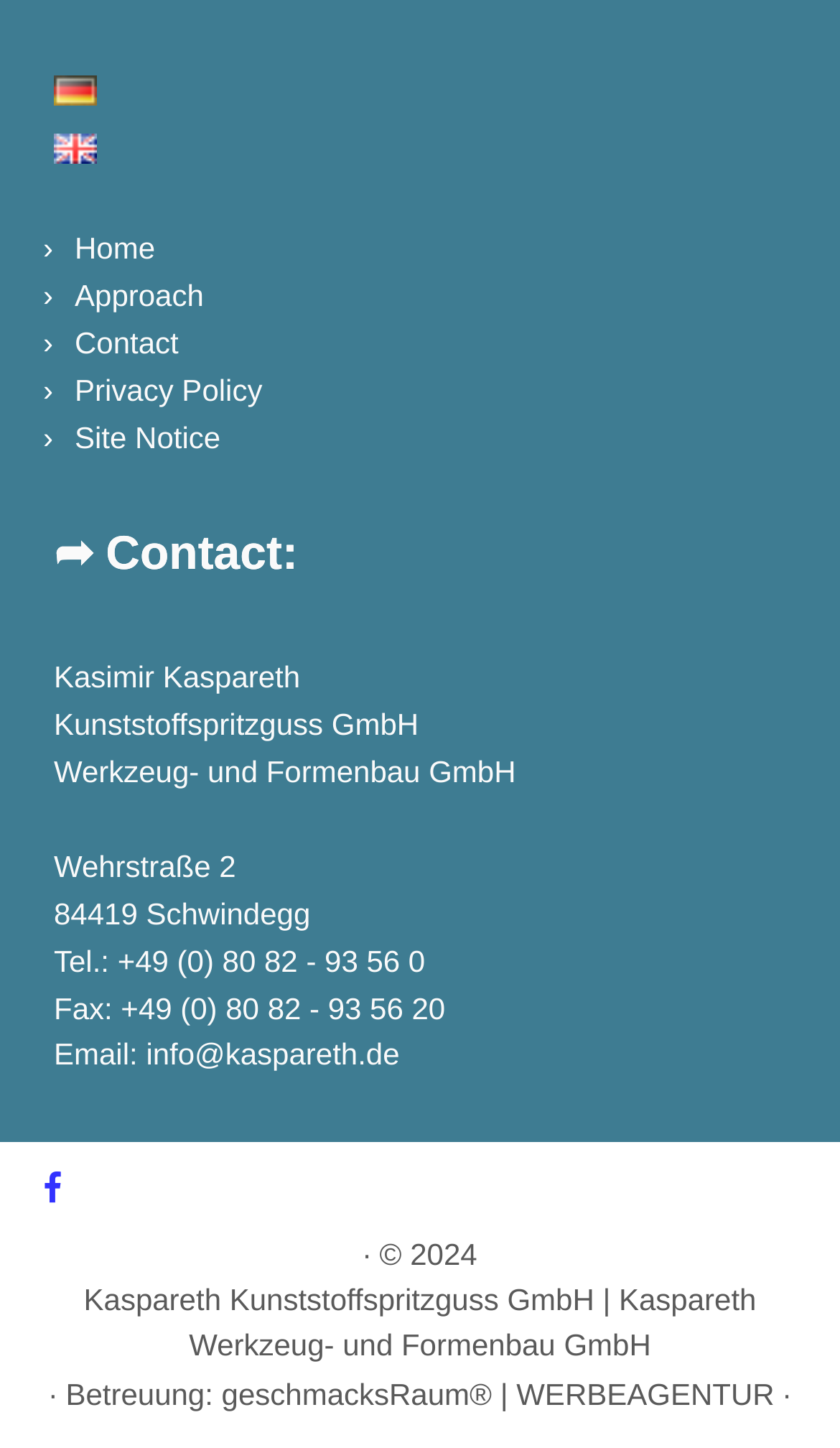Specify the bounding box coordinates of the region I need to click to perform the following instruction: "Follow Kaspareth on Facebook". The coordinates must be four float numbers in the range of 0 to 1, i.e., [left, top, right, bottom].

[0.051, 0.806, 0.1, 0.837]